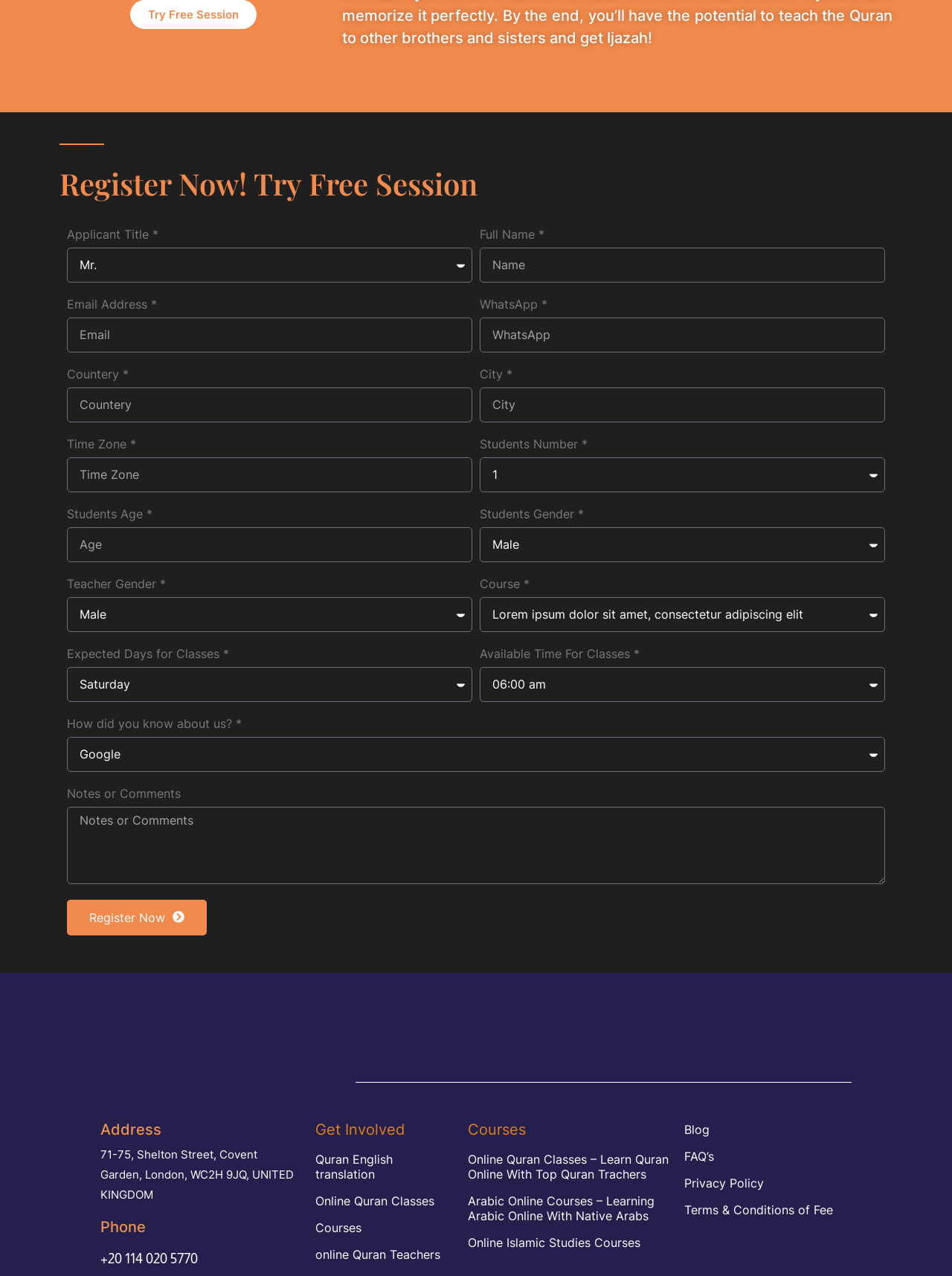Please specify the bounding box coordinates of the area that should be clicked to accomplish the following instruction: "Click the Register Now button". The coordinates should consist of four float numbers between 0 and 1, i.e., [left, top, right, bottom].

[0.07, 0.705, 0.217, 0.733]